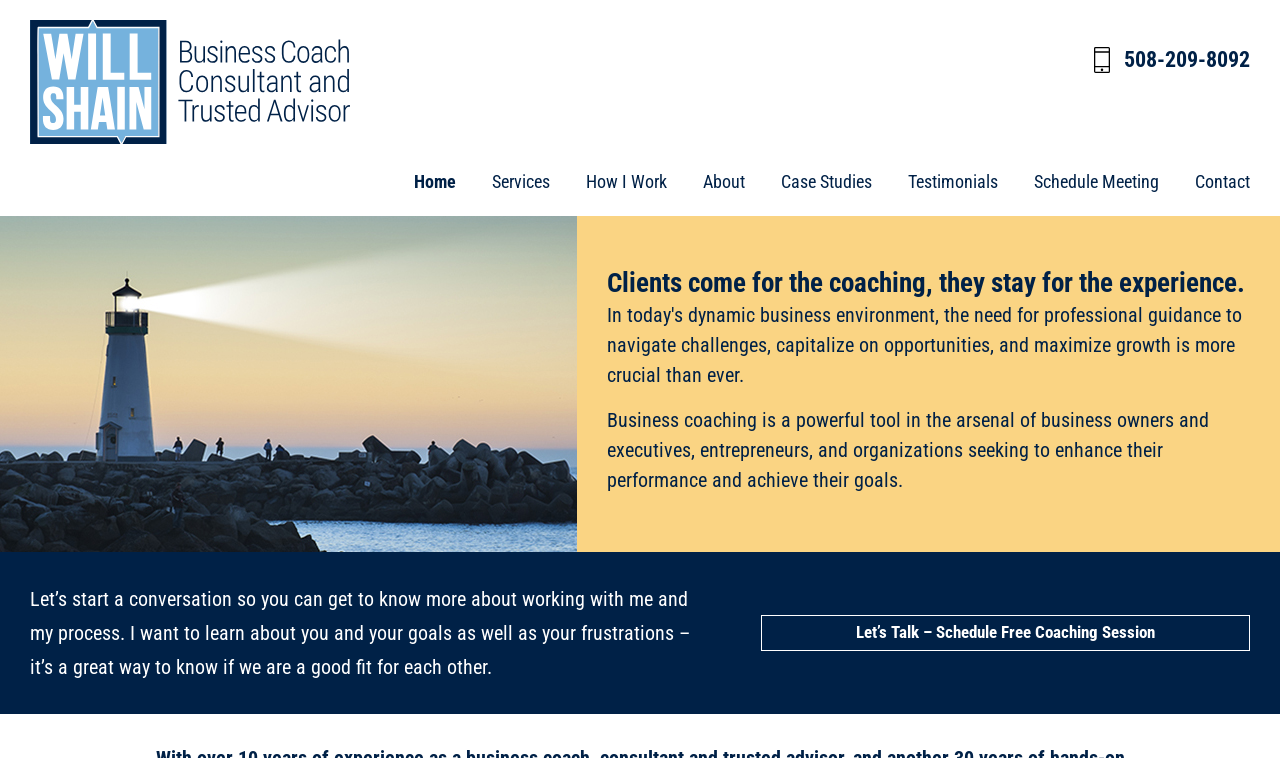Refer to the image and answer the question with as much detail as possible: What is the call-to-action in the bottom section of the page?

The static text 'Let’s start a conversation so you can get to know more about working with me and my process' and the link 'Let’s Talk – Schedule Free Coaching Session' suggest that the call-to-action is to initiate a conversation with the business coach, with the option to schedule a free coaching session.